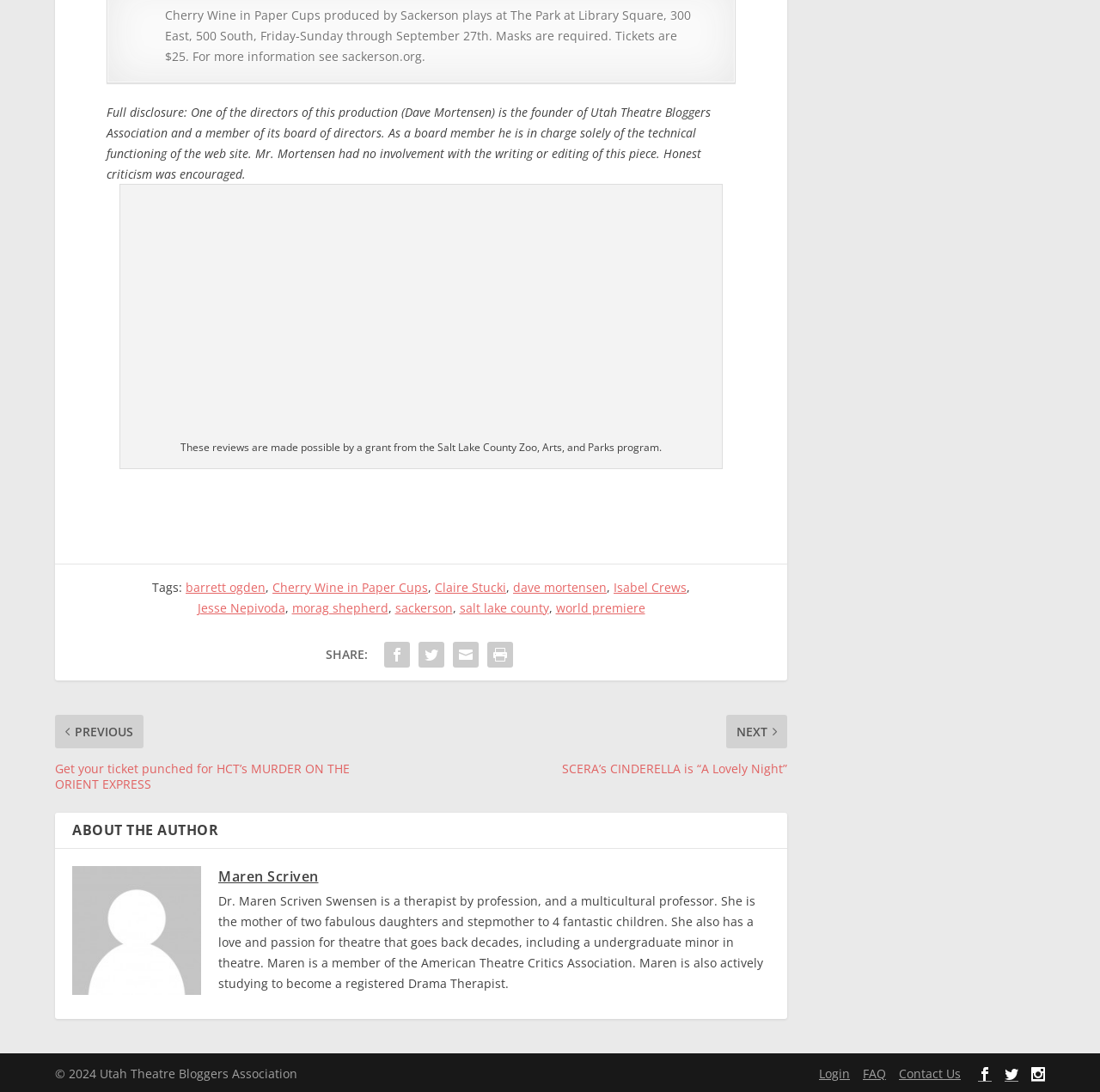Determine the bounding box coordinates of the region that needs to be clicked to achieve the task: "Click on the link to Sackerson's website".

[0.248, 0.551, 0.389, 0.57]